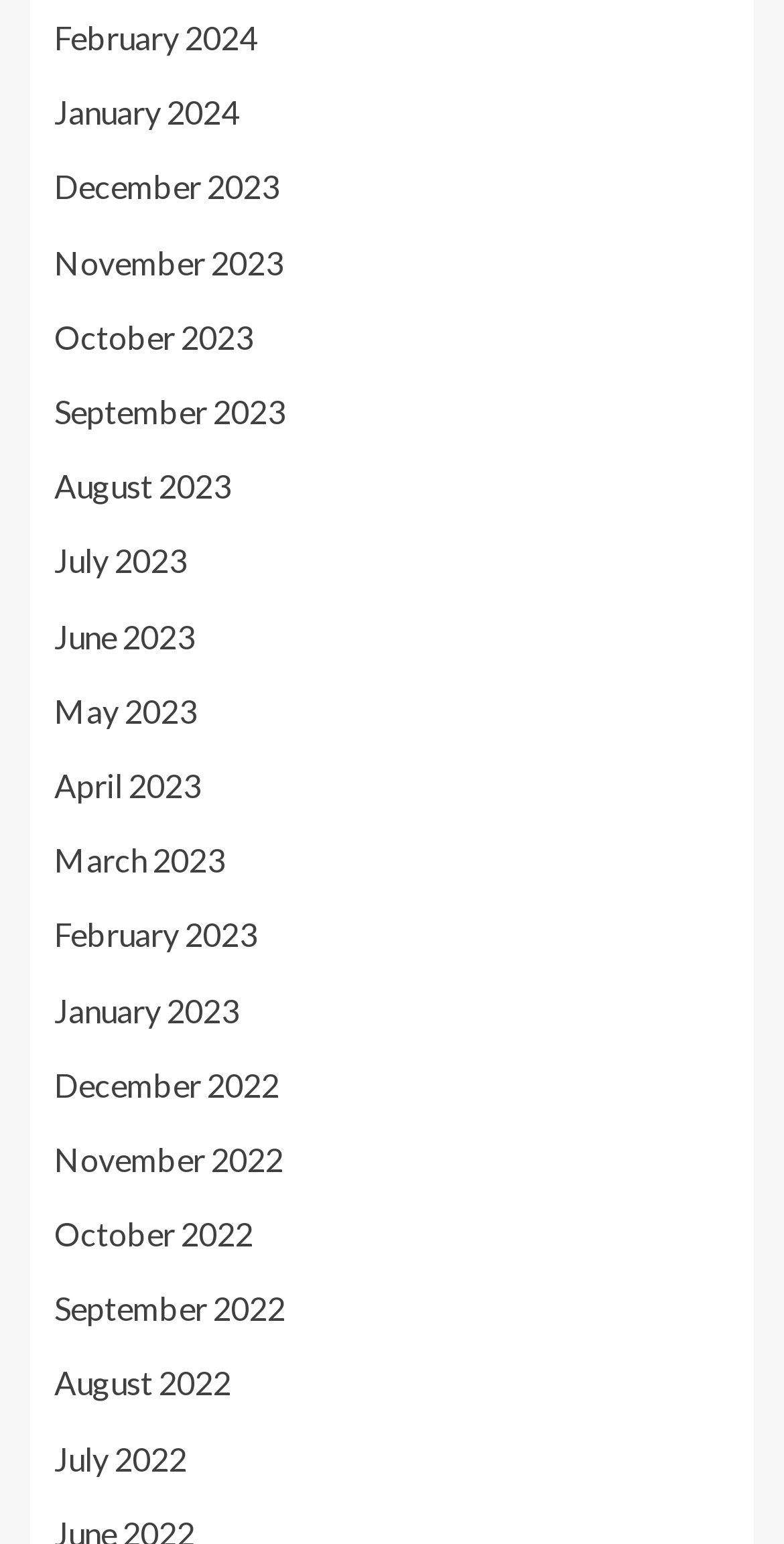Please determine the bounding box coordinates of the element to click in order to execute the following instruction: "go to January 2023". The coordinates should be four float numbers between 0 and 1, specified as [left, top, right, bottom].

[0.069, 0.641, 0.305, 0.666]